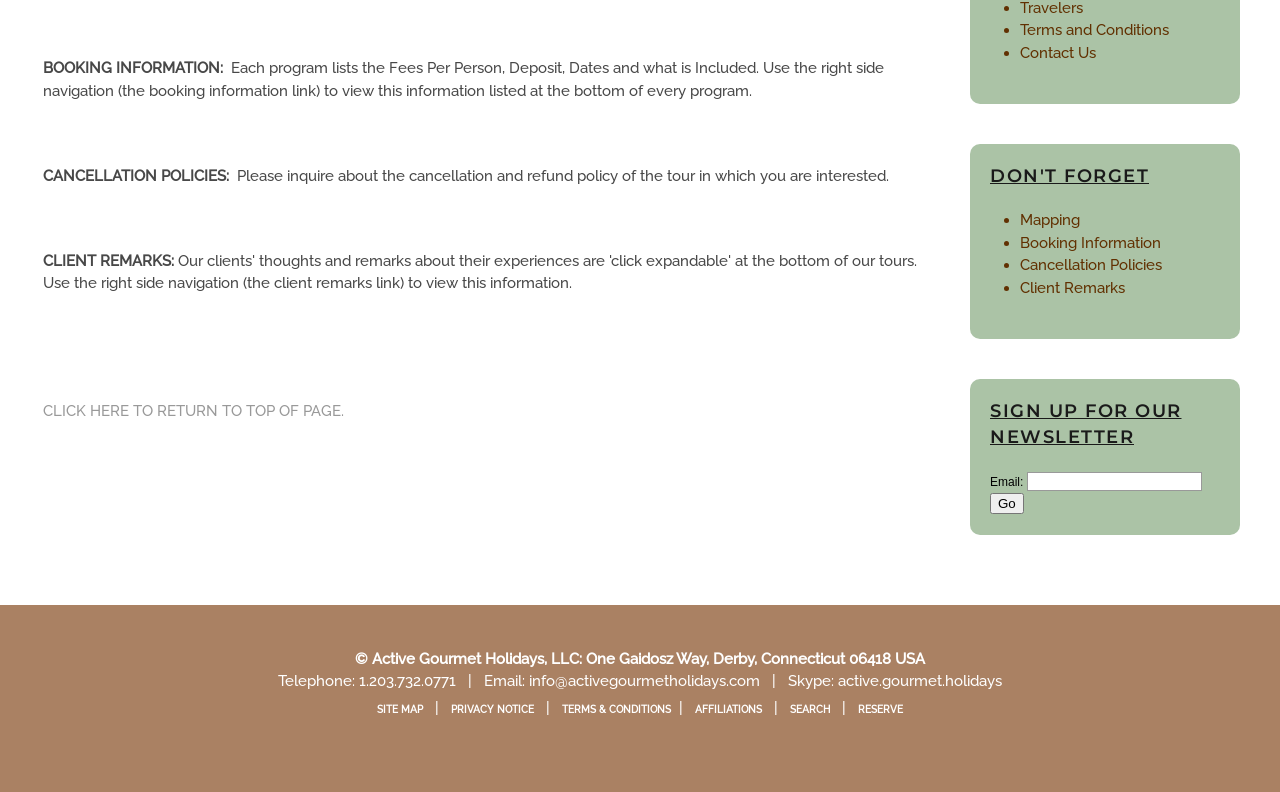Can you find the bounding box coordinates for the UI element given this description: "SEARCH"? Provide the coordinates as four float numbers between 0 and 1: [left, top, right, bottom].

[0.617, 0.889, 0.648, 0.902]